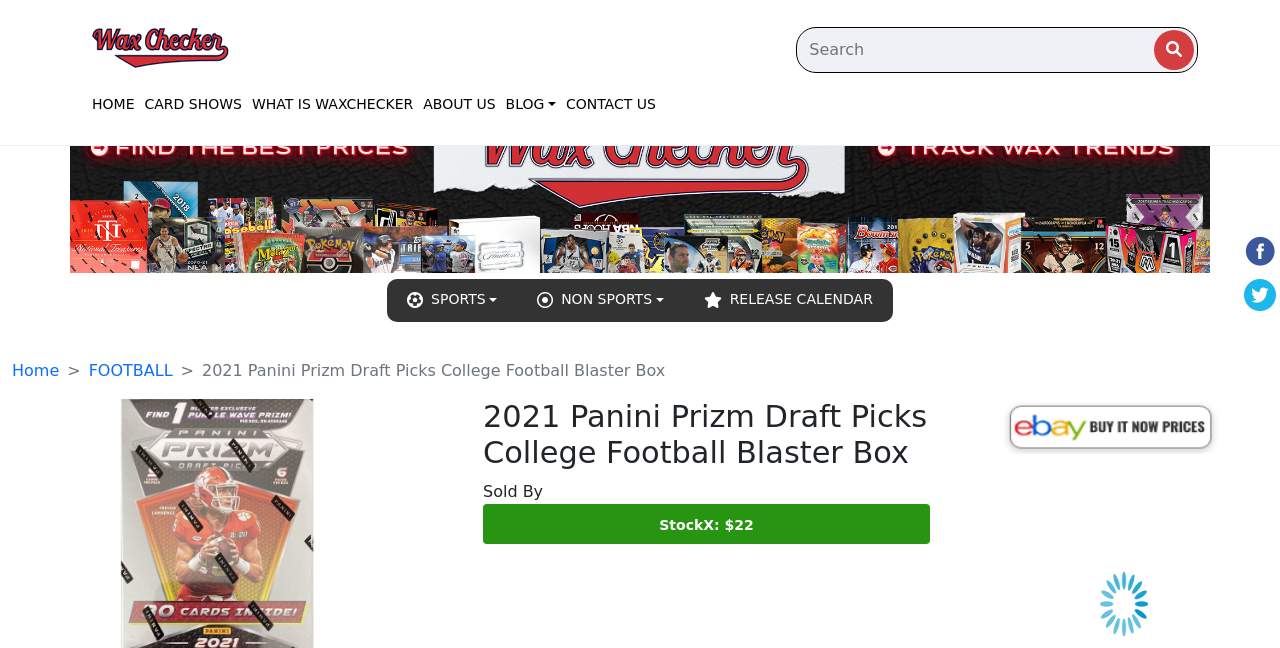Identify the bounding box coordinates of the region I need to click to complete this instruction: "View release calendar".

[0.534, 0.431, 0.698, 0.497]